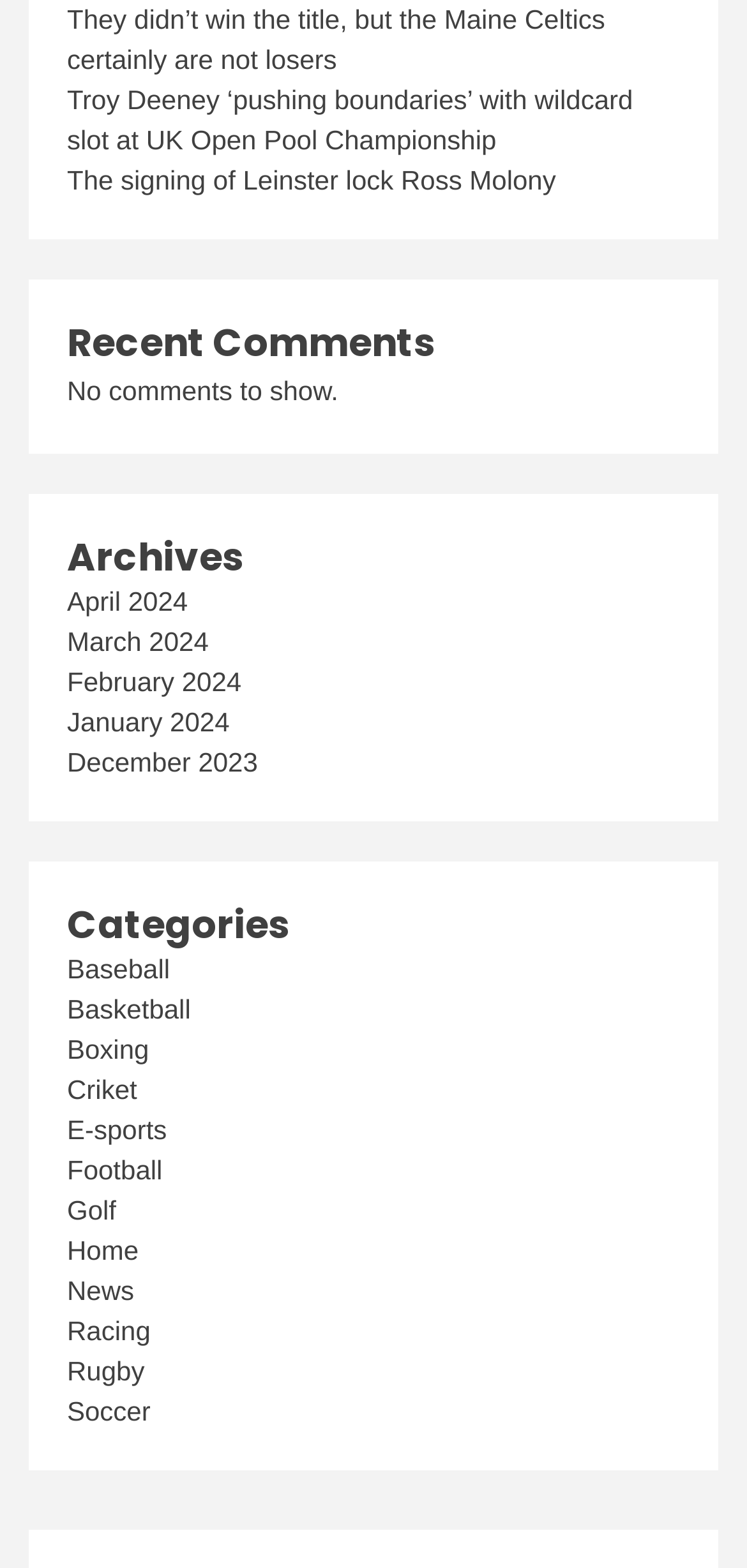Is there a comment section on the webpage?
Refer to the screenshot and answer in one word or phrase.

No